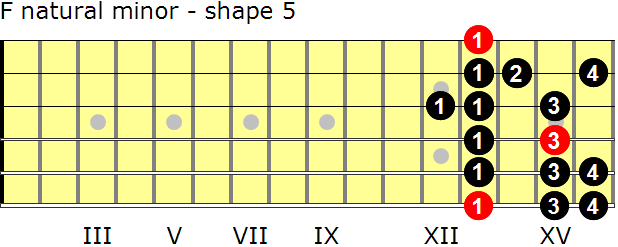Give a detailed account of the visual content in the image.

The image titled "F Natural Minor - Shape 5" provides a visual representation of the F natural minor scale in its fifth position on the guitar fretboard. The fretboard diagram features a light yellow background with a grid layout indicating the frets and strings. Key notations are present, showing Roman numerals below the frets labeled III, V, VII, IX, XII, and XV, which signify the scale degrees within the key of F natural minor.

Highlighted in the diagram are various finger positions marked by circles in different colors: red circles show the primary finger placements (indicated by numbers 1 through 4), while gray circles denote additional guide notes. Specifically, the red circles represent the first finger (1) at several points along the fretboard, demonstrating the scale’s shape. This visual aid is particularly useful for guitarists looking to familiarize themselves with this scale, as it clearly outlines where to place the fingers for optimal fingerings and transitions. The overall layout aids in understanding the scale structure for improvisation and composition within the key of F natural minor.